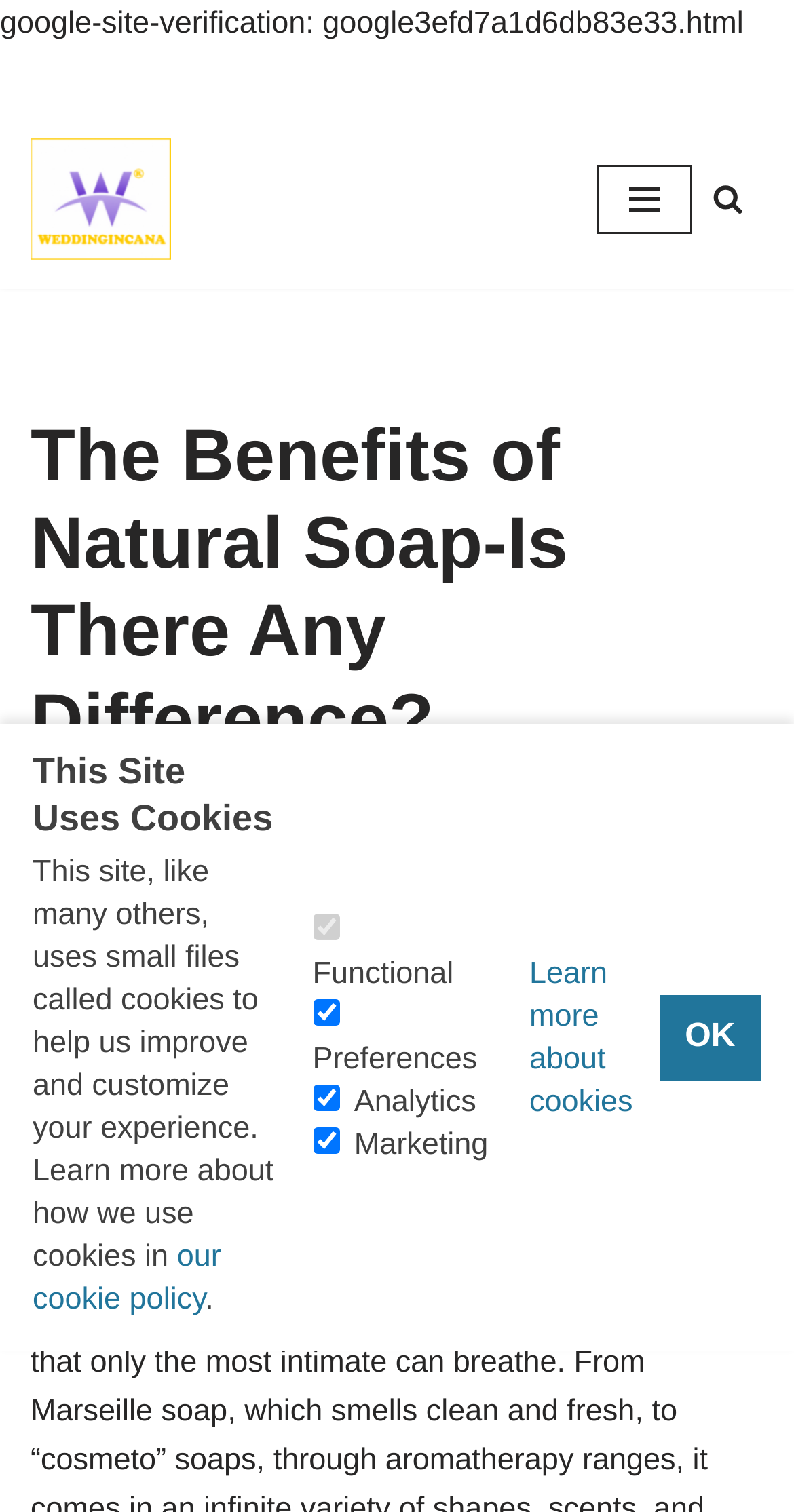Determine the bounding box coordinates for the region that must be clicked to execute the following instruction: "Read the article by Thomson Dablemond".

[0.084, 0.522, 0.415, 0.542]